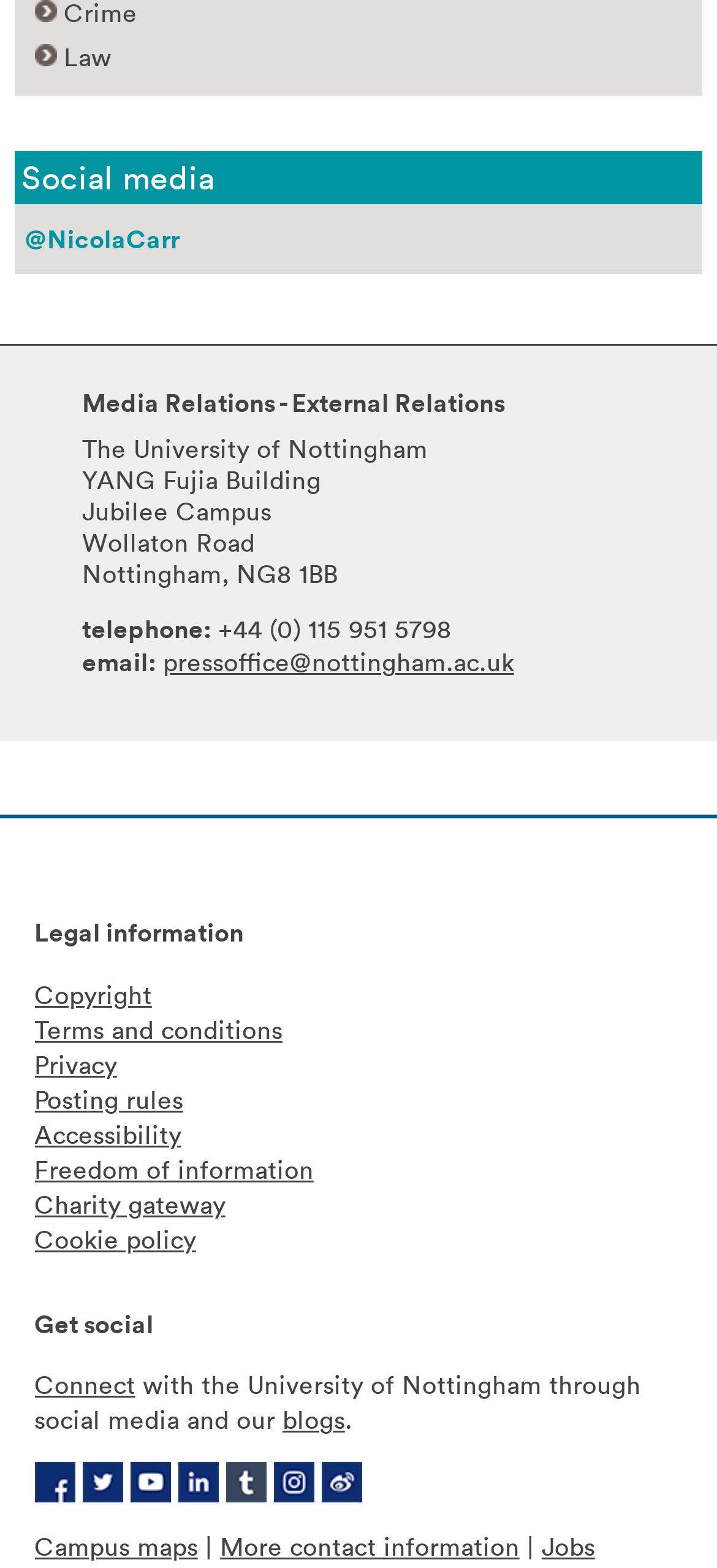Determine the bounding box coordinates of the target area to click to execute the following instruction: "View 'Media Relations - External Relations'."

[0.114, 0.247, 0.929, 0.267]